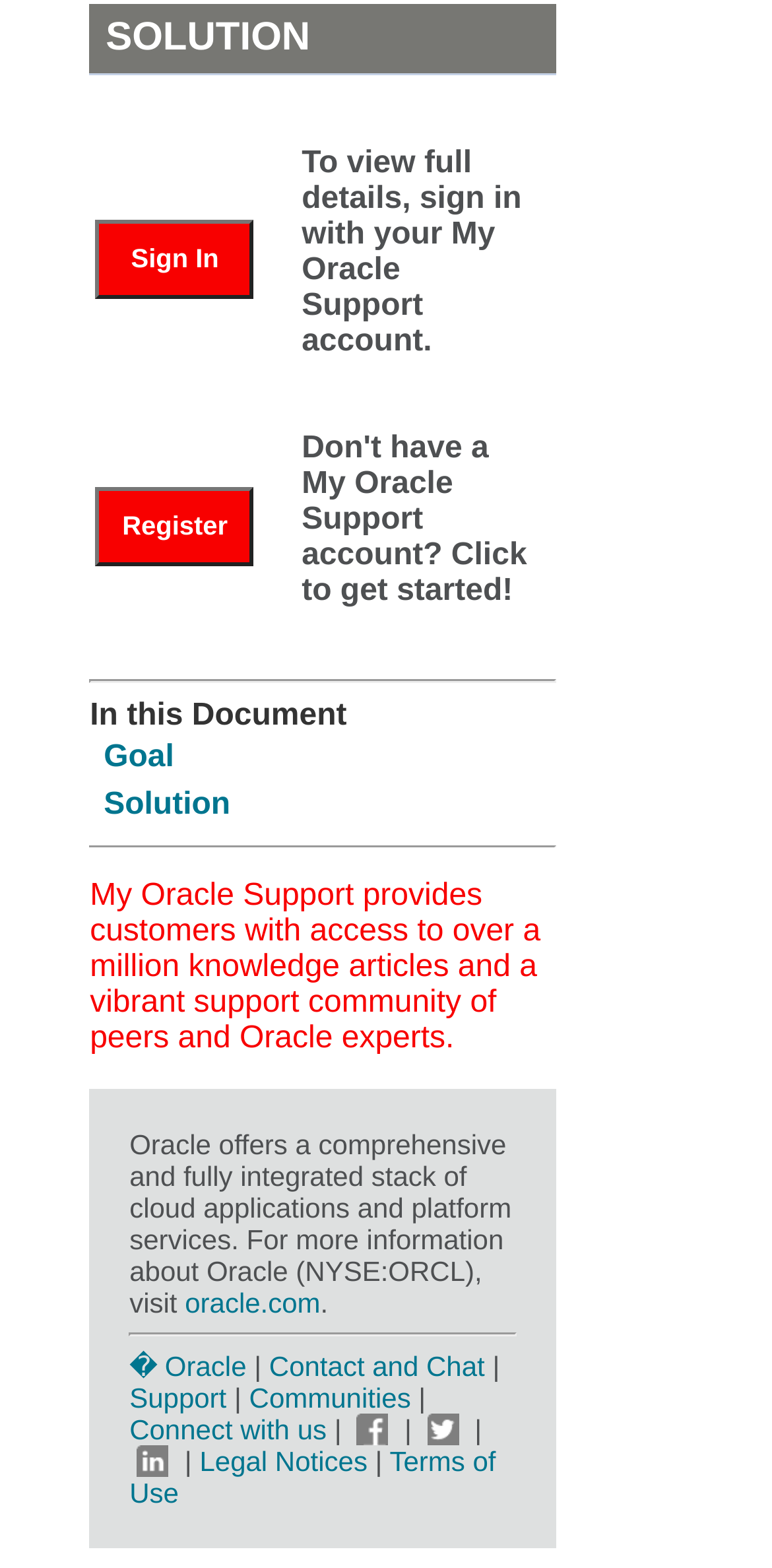Examine the image carefully and respond to the question with a detailed answer: 
What is the link text in the footer?

In the footer section, there is a link with ID 71, which has the text 'oracle.com'. This link is part of the Oracle footer section.